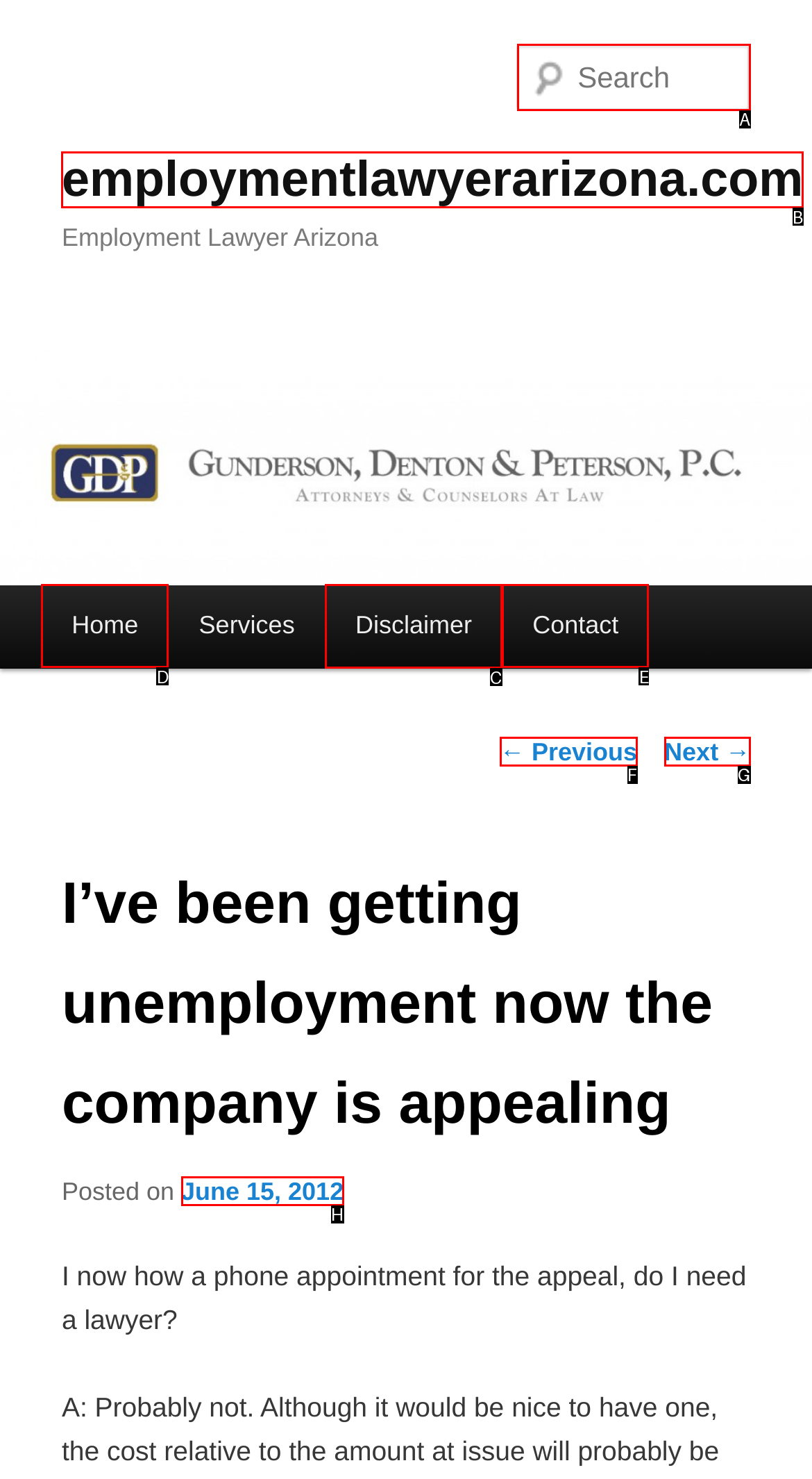Identify the appropriate lettered option to execute the following task: Read the disclaimer
Respond with the letter of the selected choice.

C